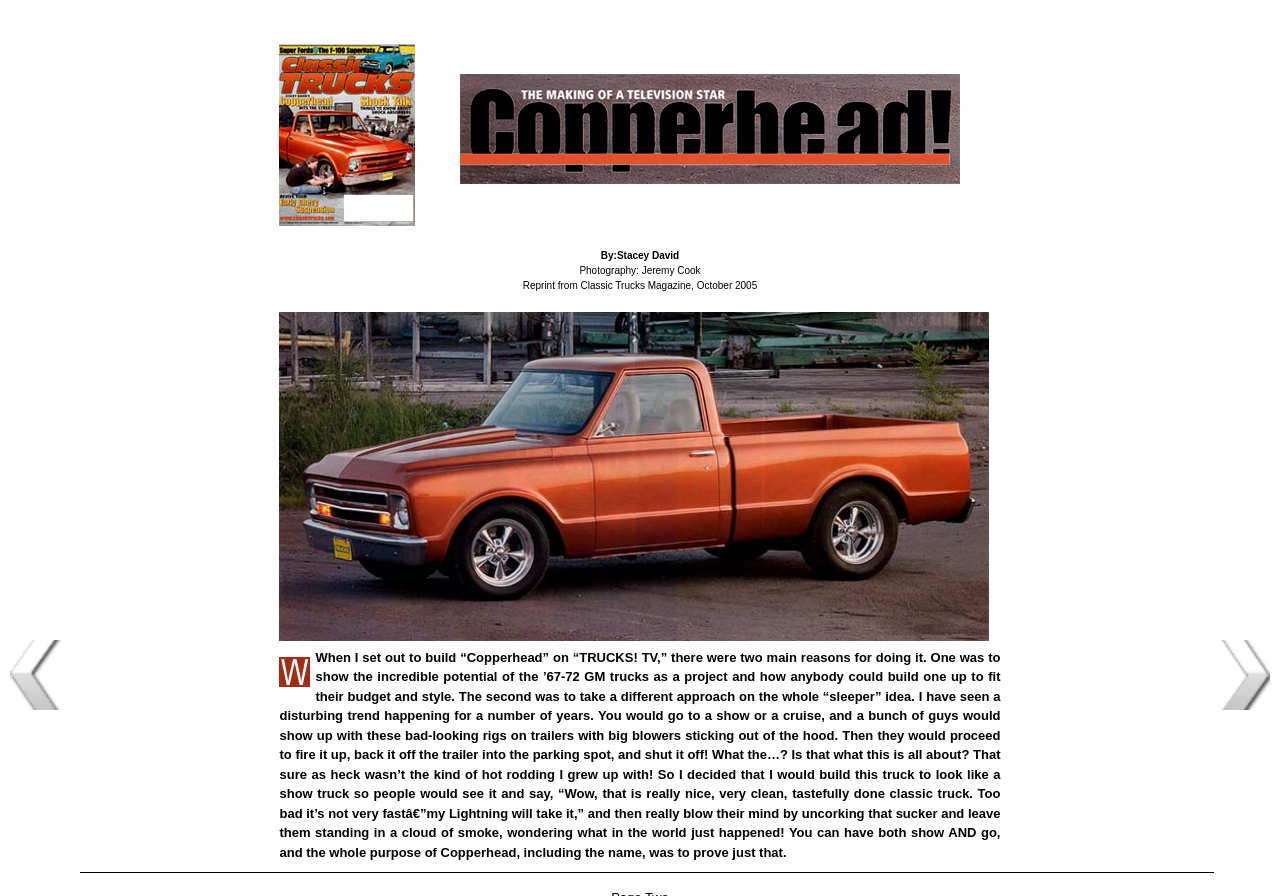What is the name of the truck being built?
Please use the image to provide a one-word or short phrase answer.

Copperhead